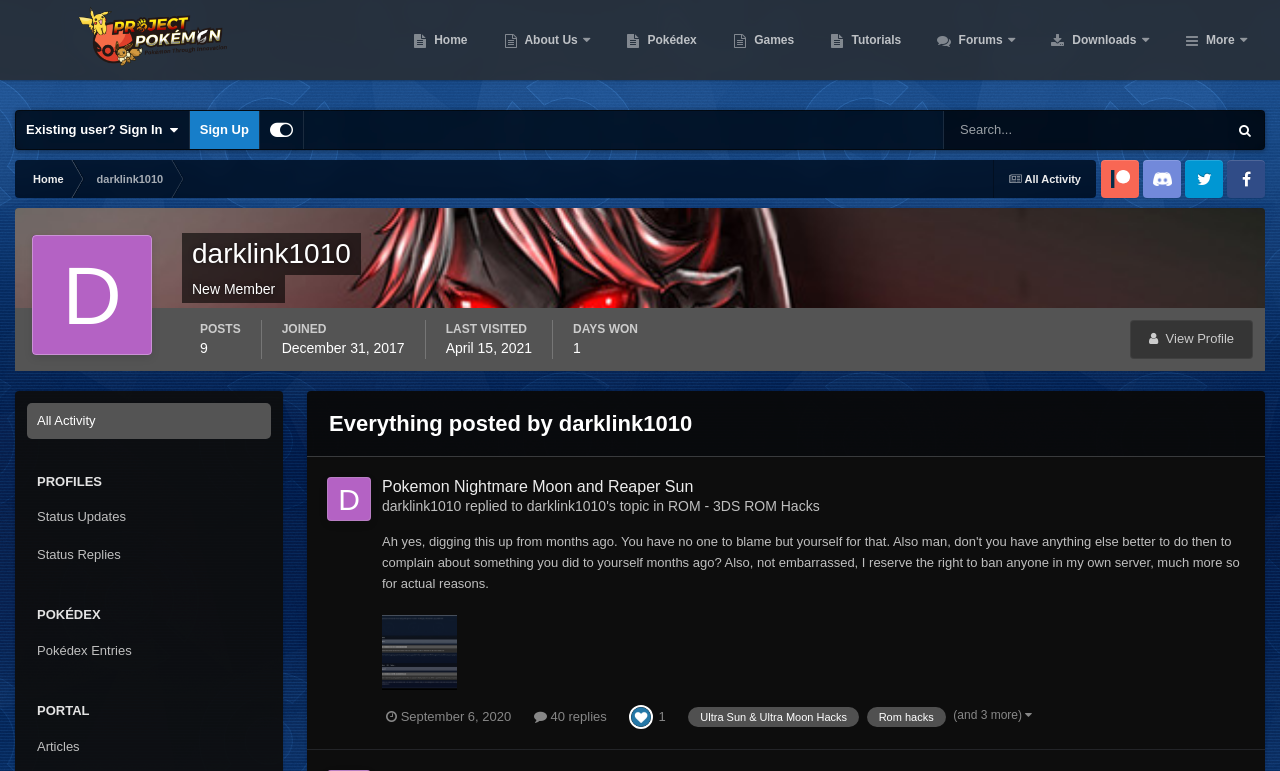What is the number of replies in the ROM hack thread?
Please give a well-detailed answer to the question.

The number of replies can be found in the link element on the webpage, which is 40.